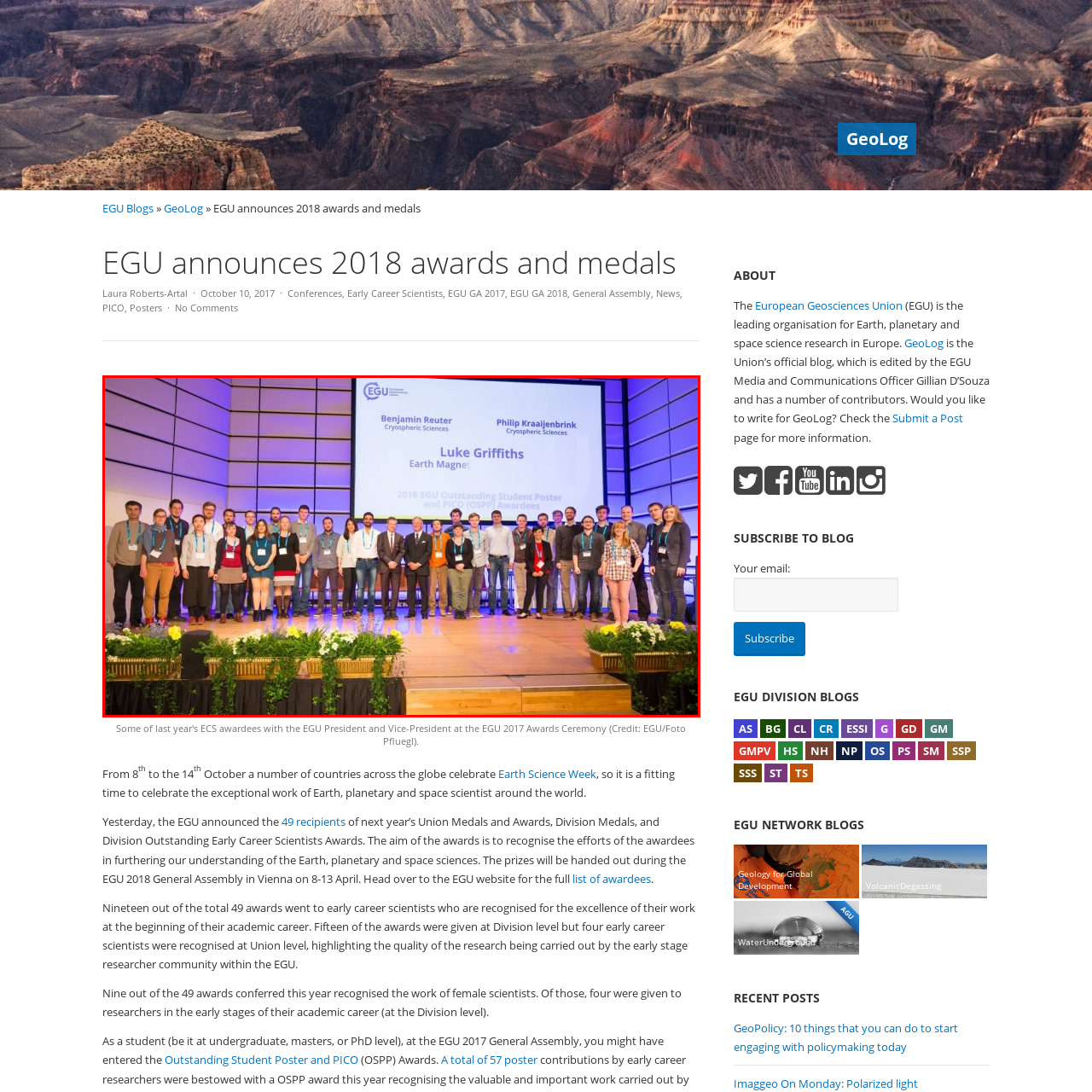What is the title of Luke Griffiths' work?
Observe the section of the image outlined in red and answer concisely with a single word or phrase.

Earth Magnet